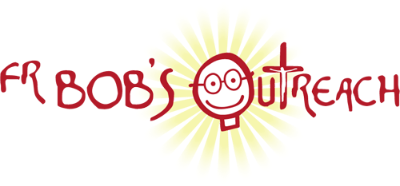Paint a vivid picture with your description of the image.

The image beautifully represents the logo of "Fr. Bob's Outreach," featuring the playful and approachable character of Father Bob depicted with a cheerful smile and glasses. The text "Fr BOB'S OUTREACH" is prominently displayed in a whimsical red font, symbolizing warmth and community spirit. Behind the character, a vibrant halo of rays emanates in a soft yellow, enhancing the sense of positivity and outreach. This logo encapsulates the mission of Father Bob's Outreach, which aims to foster connection and support within the community, particularly through the initiatives of St. Augustine Catholic Church. The logo serves as an inviting emblem for those seeking assistance or wishing to participate in the community's charitable efforts.